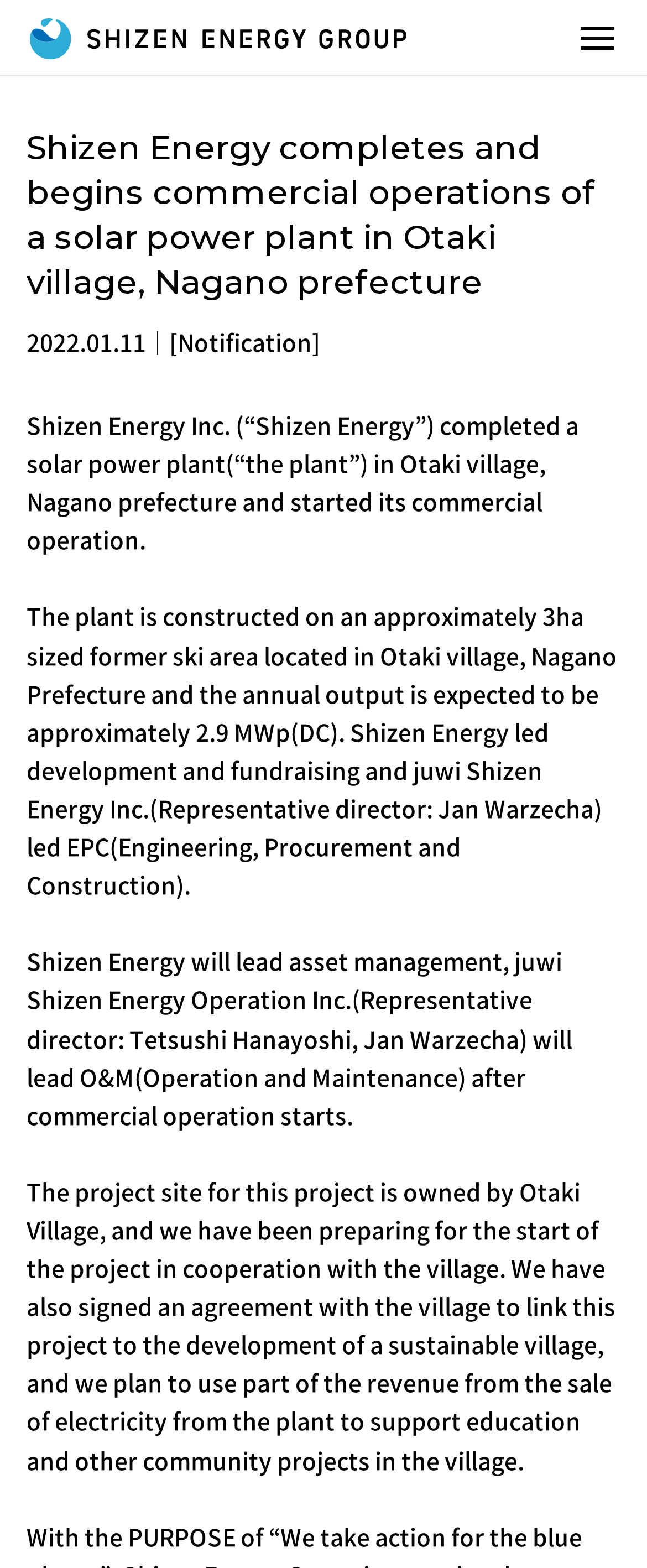Given the element description, predict the bounding box coordinates in the format (top-left x, top-left y, bottom-right x, bottom-right y). Make sure all values are between 0 and 1. Here is the element description: Jack Nourafshan

None